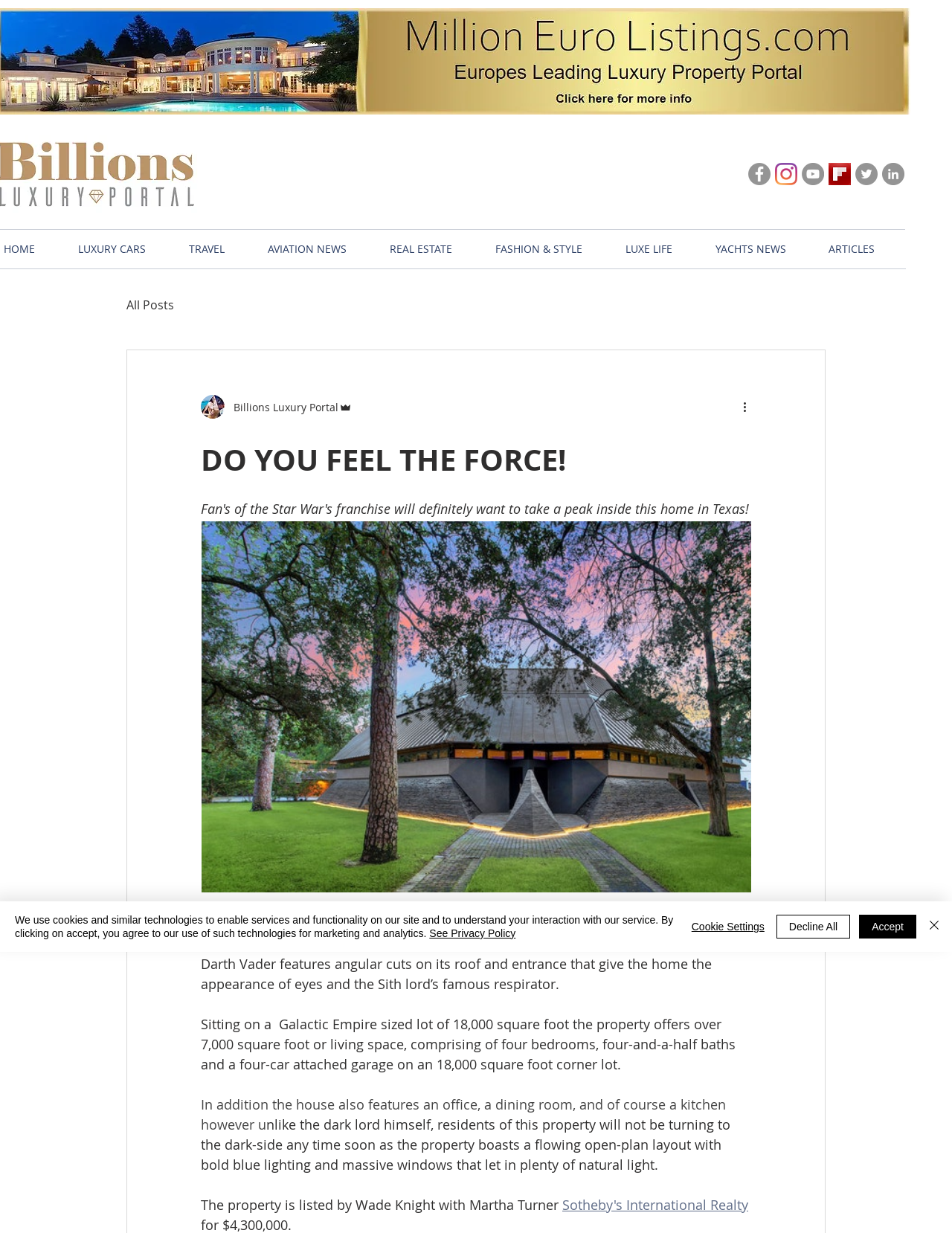Identify the bounding box coordinates of the element that should be clicked to fulfill this task: "Click on the 'Celebrity Homes' link". The coordinates should be provided as four float numbers between 0 and 1, i.e., [left, top, right, bottom].

[0.467, 0.241, 0.565, 0.254]